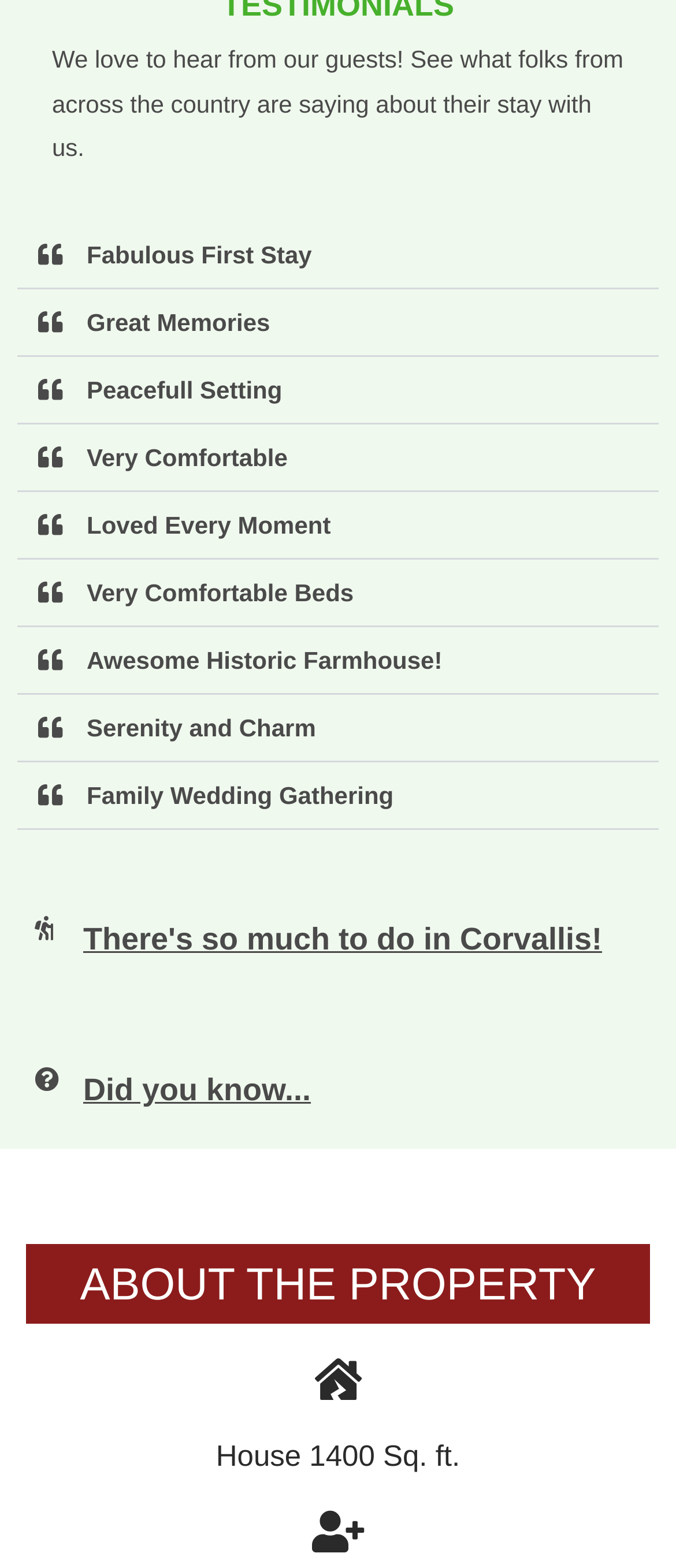Answer the question with a single word or phrase: 
What is the topic of the section below the buttons?

About the property